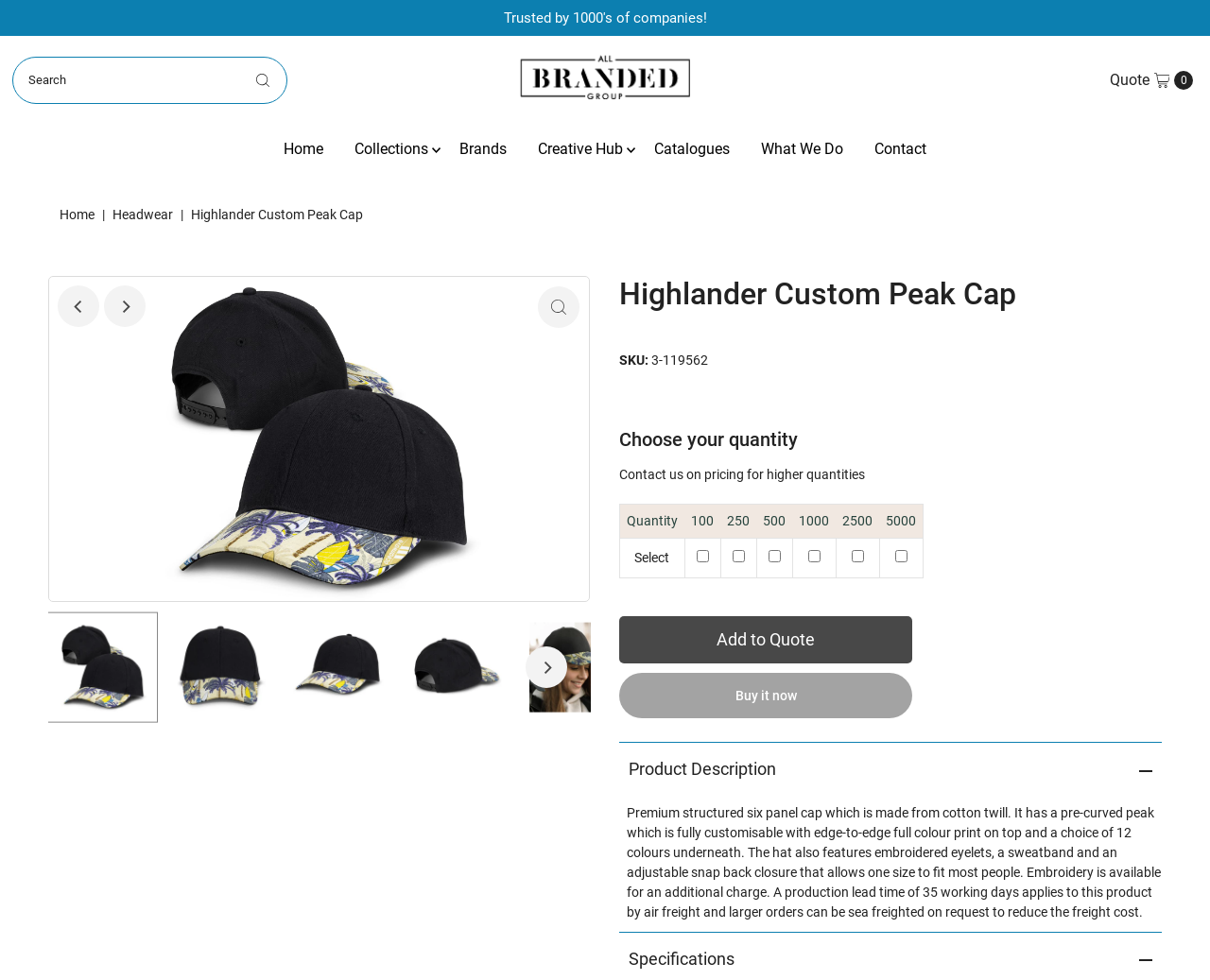Determine the bounding box coordinates of the section I need to click to execute the following instruction: "Select a quantity". Provide the coordinates as four float numbers between 0 and 1, i.e., [left, top, right, bottom].

[0.512, 0.55, 0.566, 0.59]